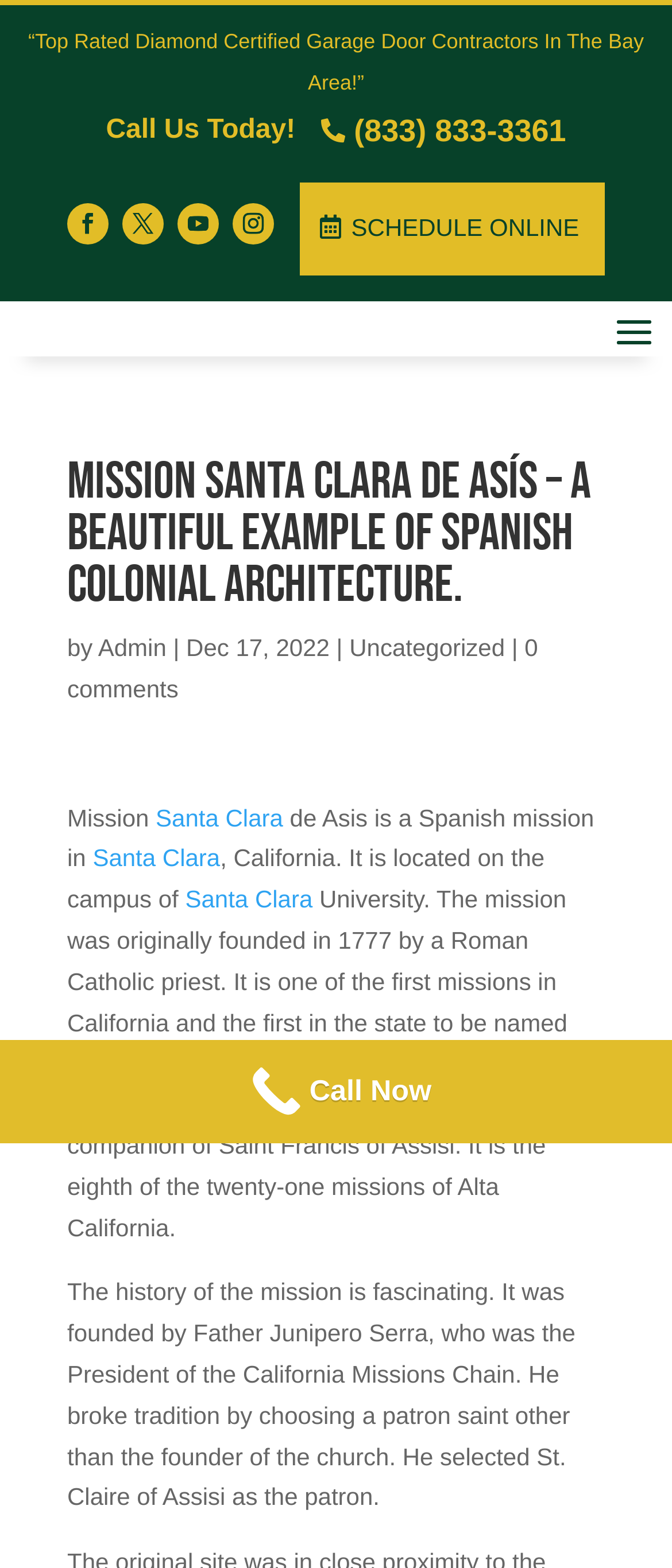Use a single word or phrase to answer the question:
How many comments are there on the article?

0